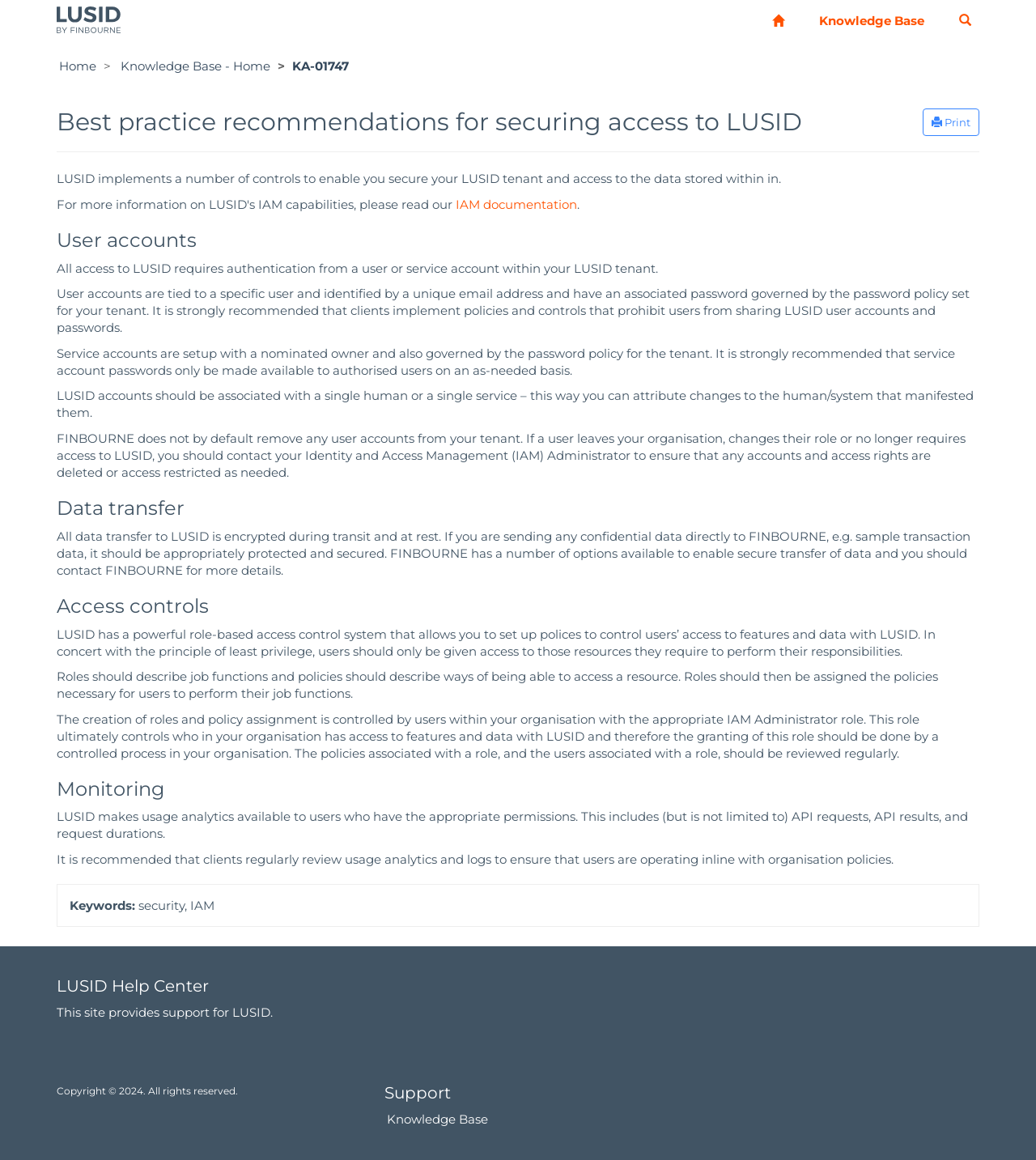Determine the bounding box coordinates for the area that should be clicked to carry out the following instruction: "Click the 'Home' link".

[0.057, 0.05, 0.093, 0.064]